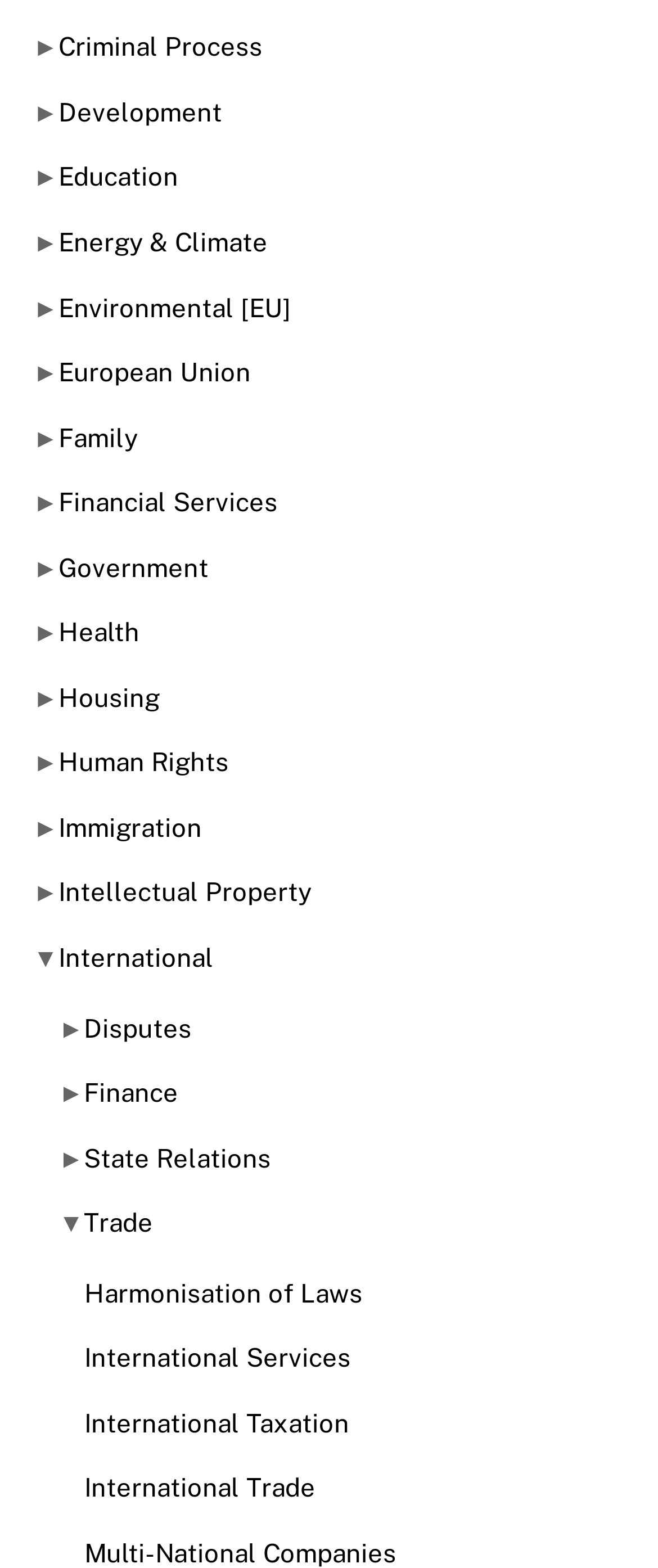Please reply to the following question with a single word or a short phrase:
How many categories are listed under 'International'?

5